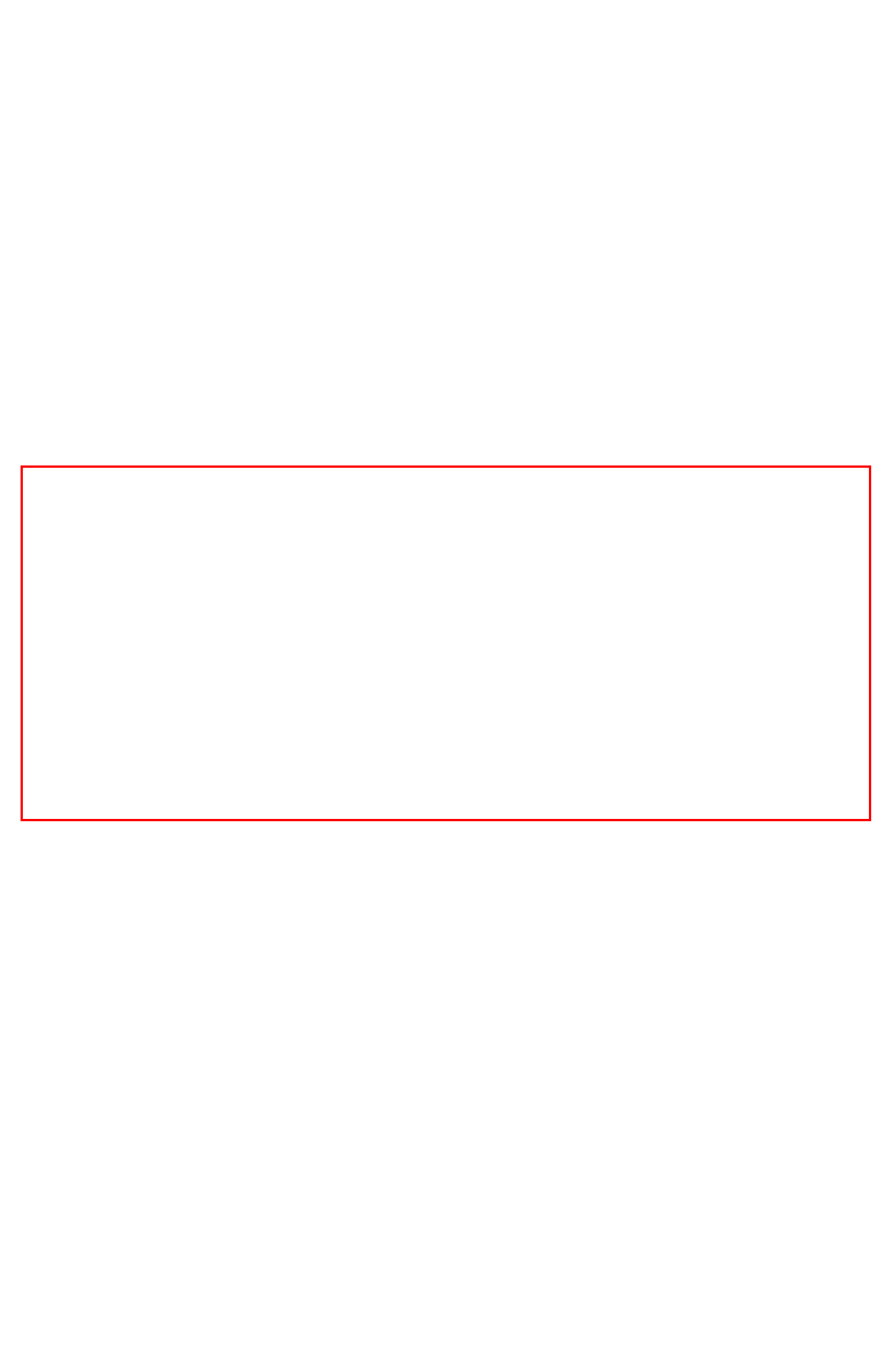Look at the screenshot of the webpage, locate the red rectangle bounding box, and generate the text content that it contains.

If you would like to become a Friend of Colne Valley Help please download this simple Word document, fill in your details and email the form back to us at colnevalleyhelp@outlook.com. All information will be used in accordance with our GDPR policy.